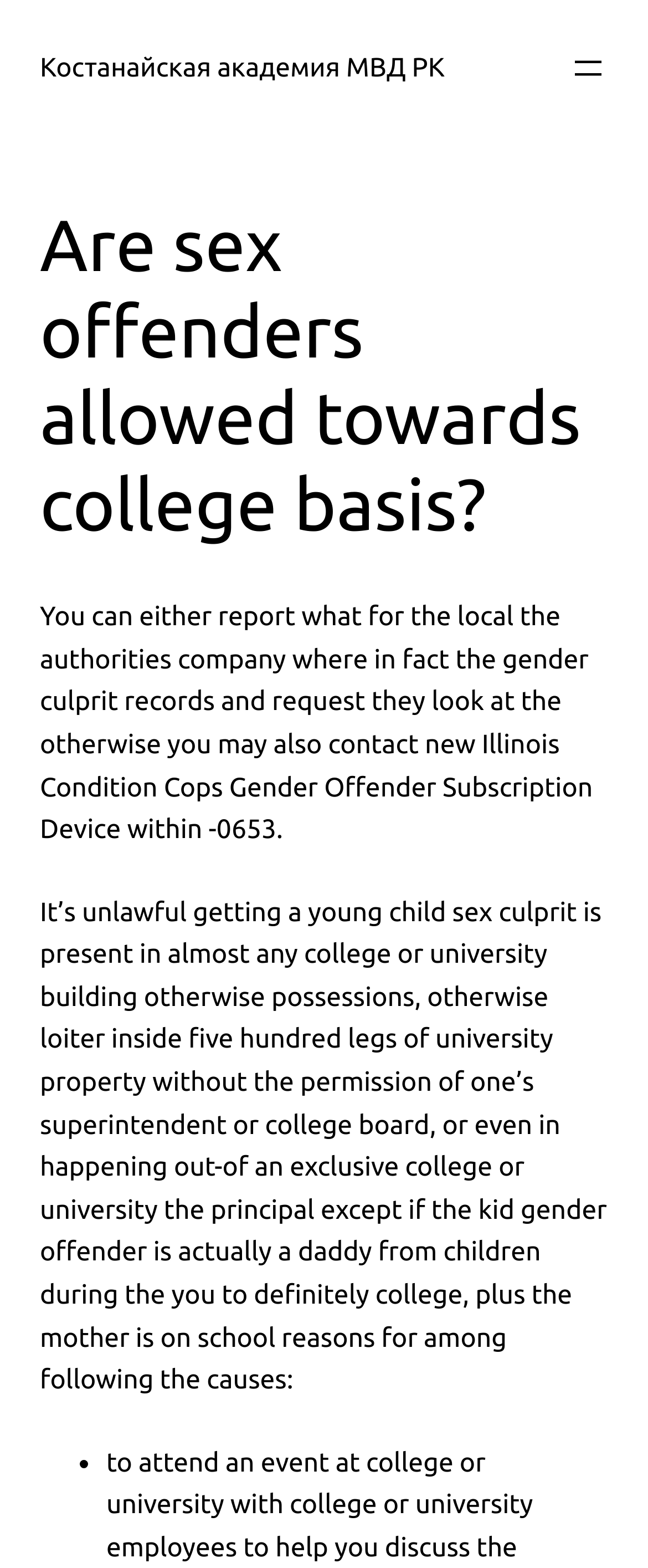Provide the bounding box coordinates for the UI element that is described by this text: "Костанайская академия МВД РК". The coordinates should be in the form of four float numbers between 0 and 1: [left, top, right, bottom].

[0.062, 0.034, 0.686, 0.053]